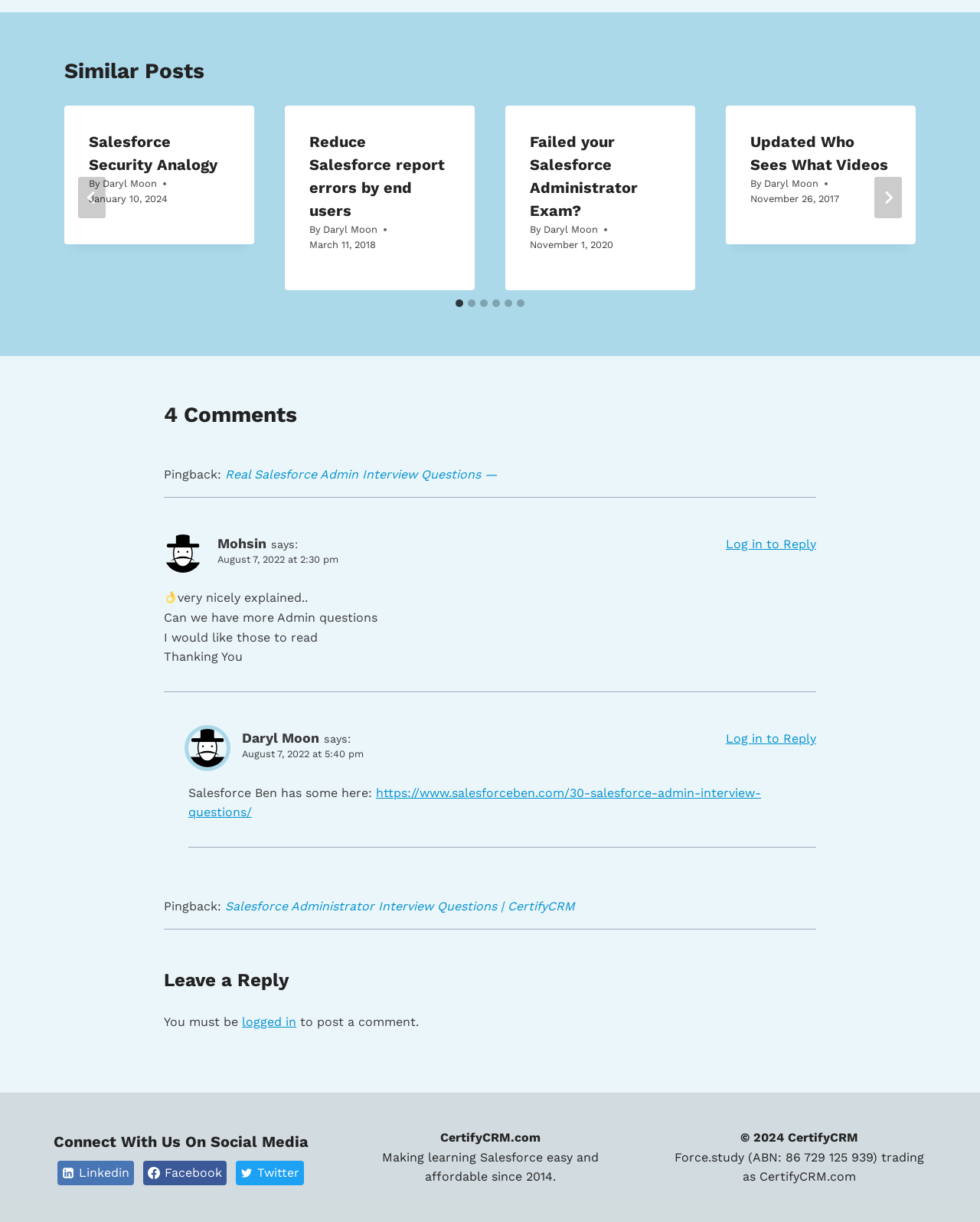Provide a brief response using a word or short phrase to this question:
How many slides are there in the similar posts section?

6